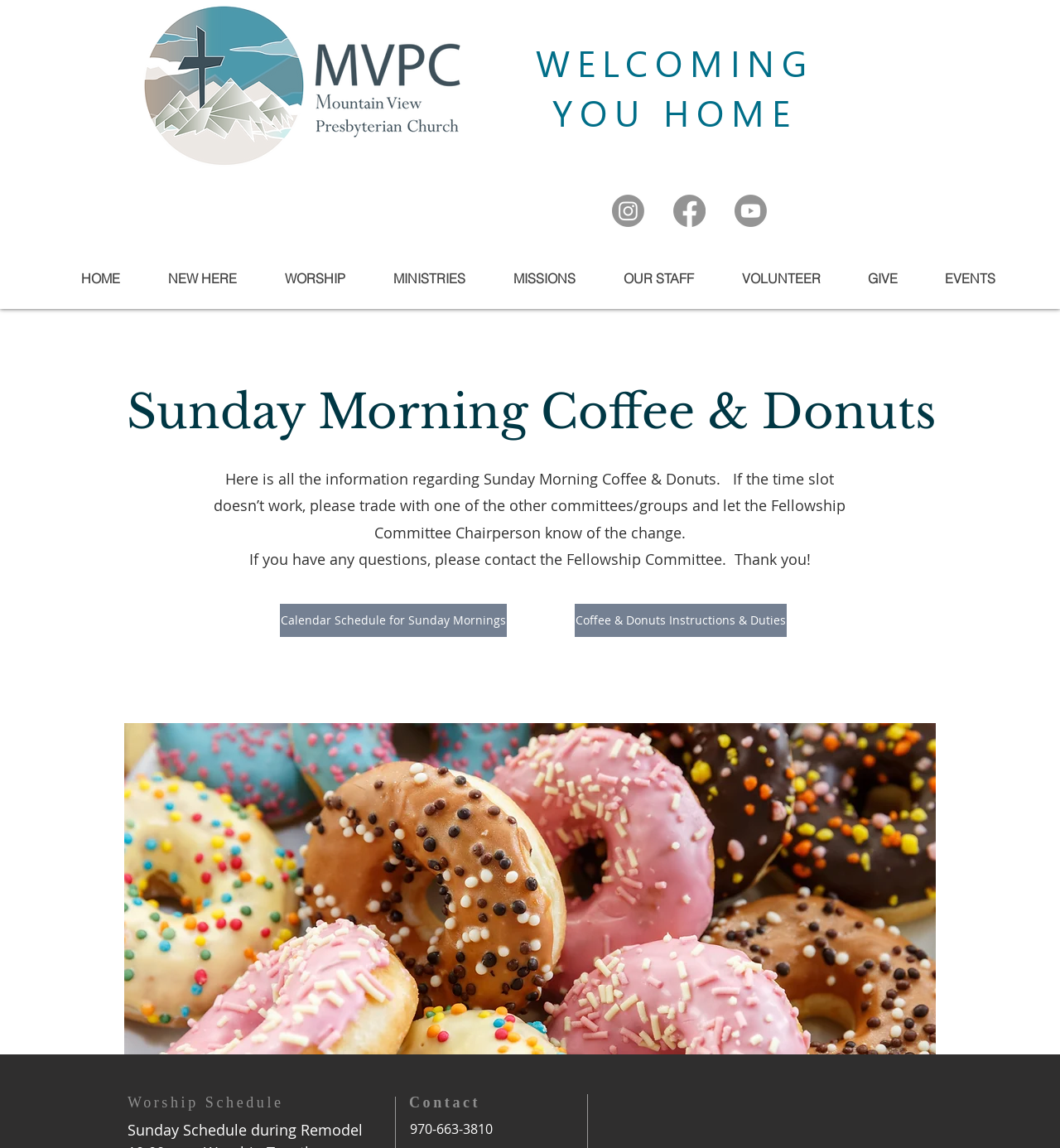Please specify the bounding box coordinates of the clickable section necessary to execute the following command: "View Coffee & Donuts Instructions & Duties".

[0.542, 0.526, 0.742, 0.555]